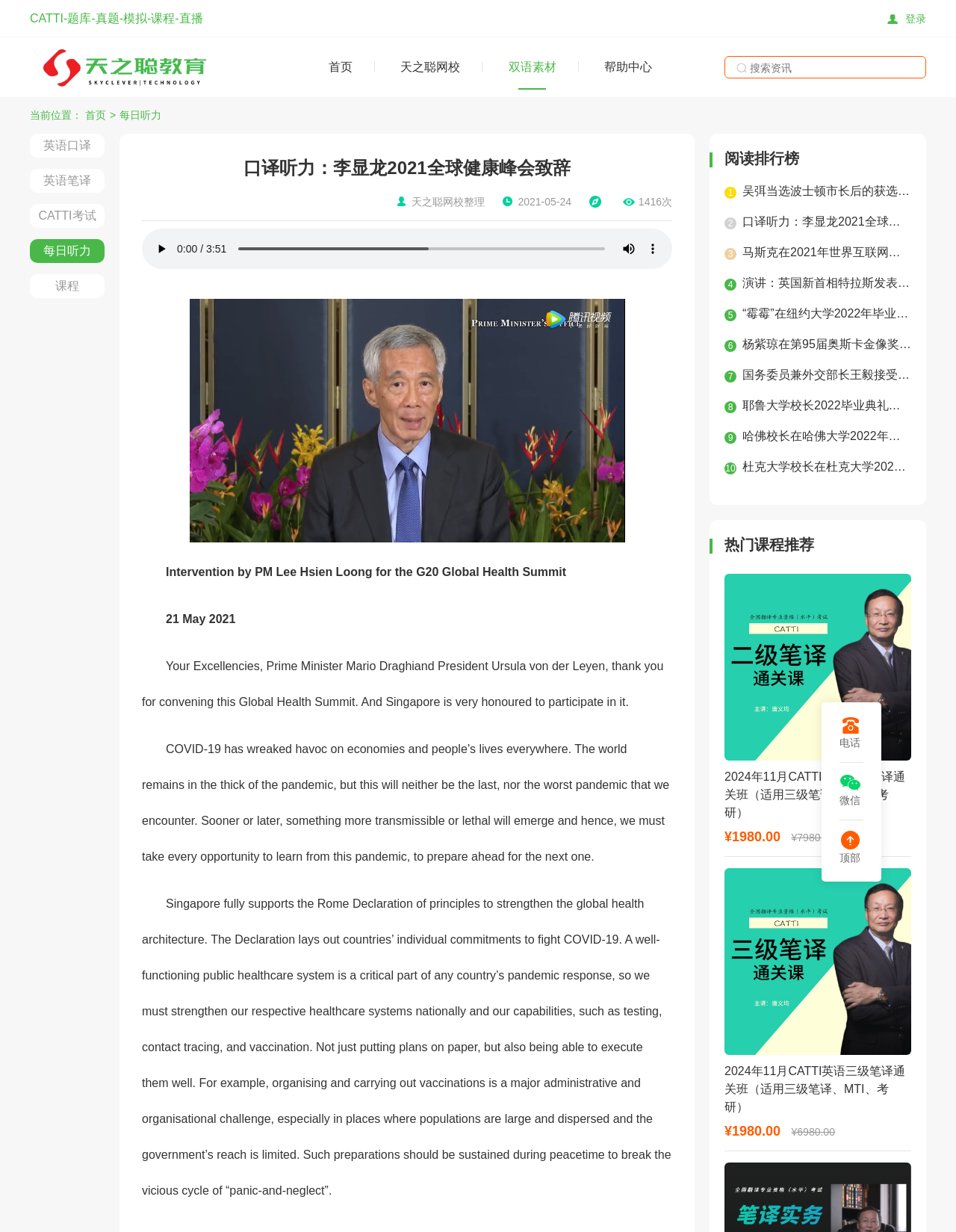Please provide a comprehensive answer to the question below using the information from the image: How many links are there in the '阅读排行榜' section?

In the '阅读排行榜' section, there are 10 links listed, each with a corresponding ranking number, from 1 to 10.